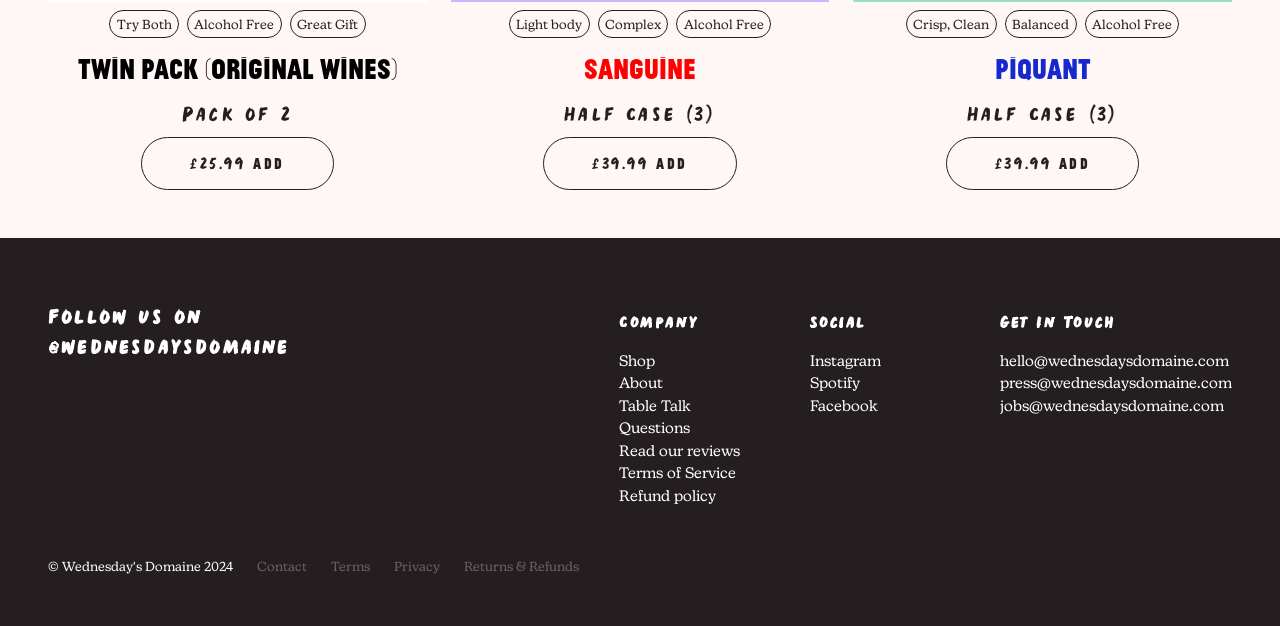What is the name of the company?
Analyze the screenshot and provide a detailed answer to the question.

I found a link 'Wednesday's Domaine' at the bottom of the page, which I assume is the name of the company.